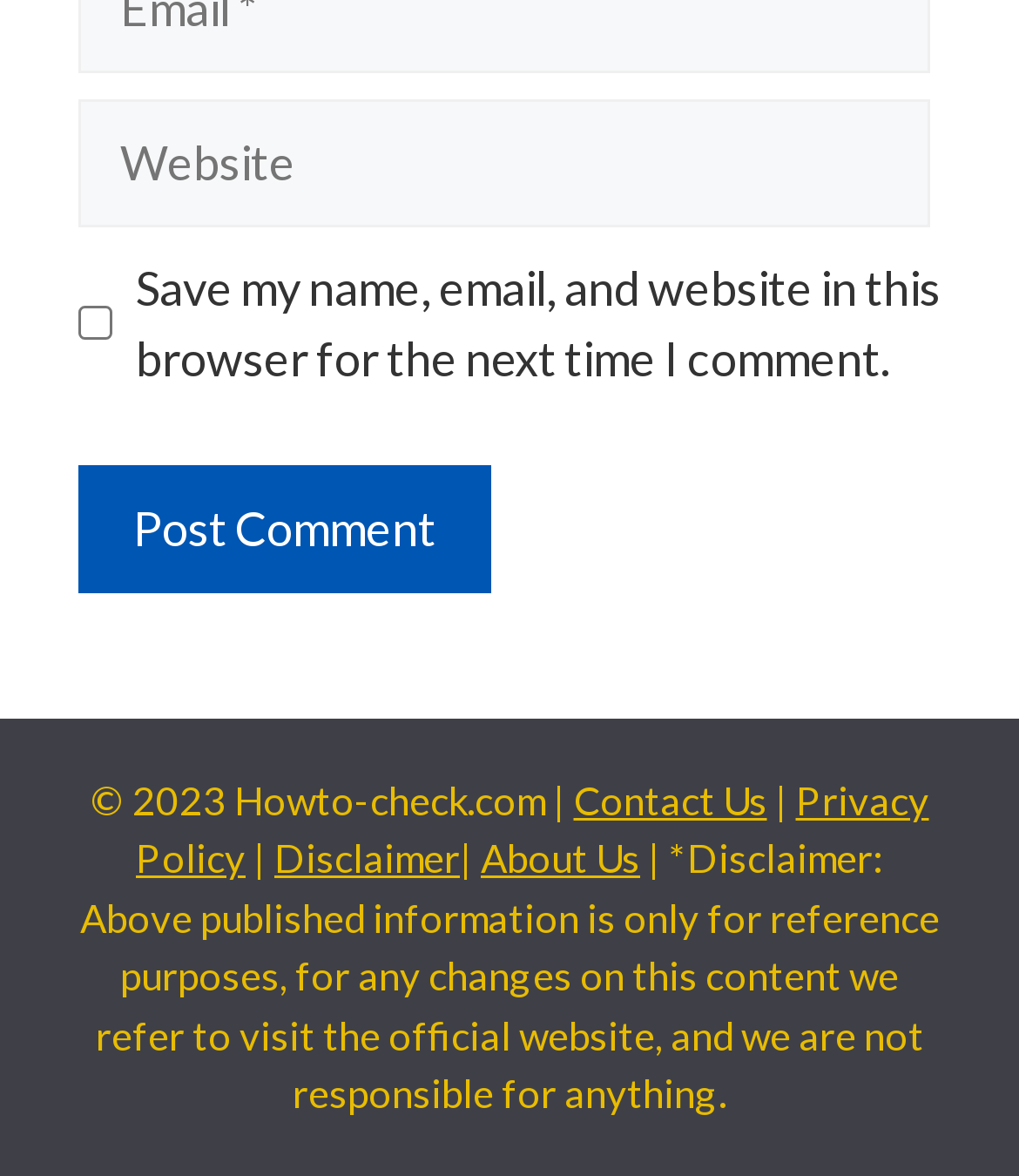Provide the bounding box coordinates in the format (top-left x, top-left y, bottom-right x, bottom-right y). All values are floating point numbers between 0 and 1. Determine the bounding box coordinate of the UI element described as: name="submit" value="Post Comment"

[0.077, 0.395, 0.482, 0.504]